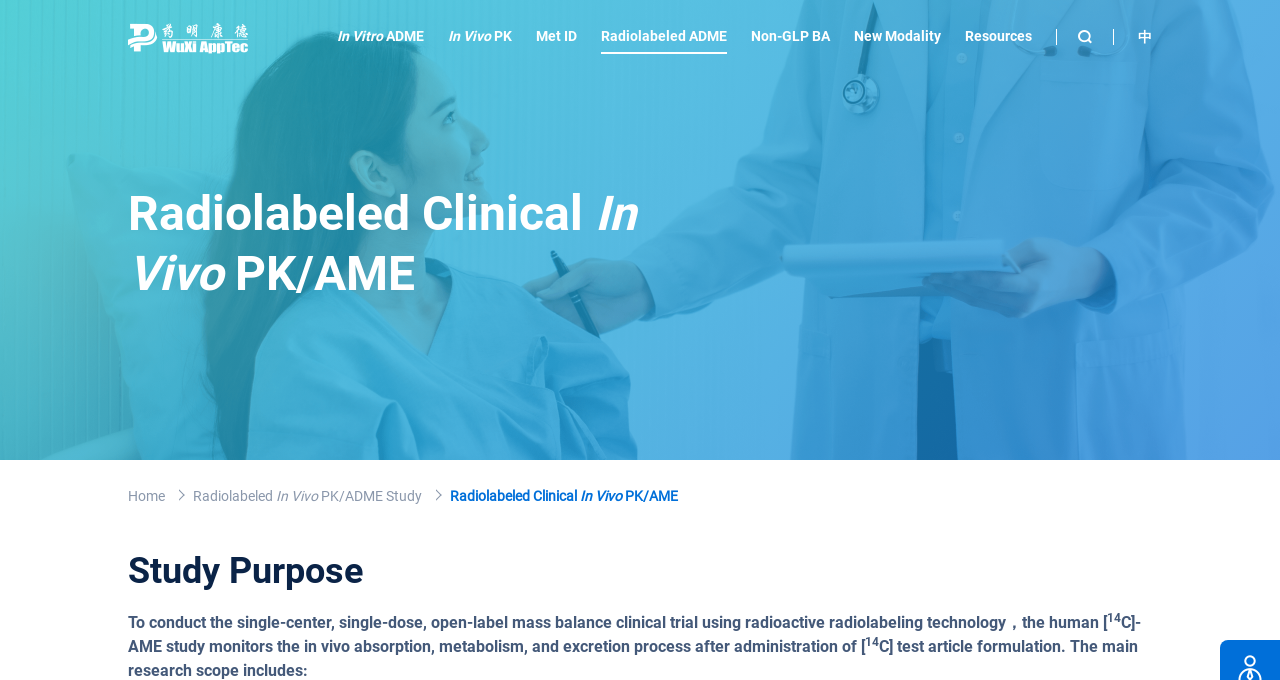What is the language of the link at the top right corner?
Look at the image and respond with a one-word or short phrase answer.

Chinese